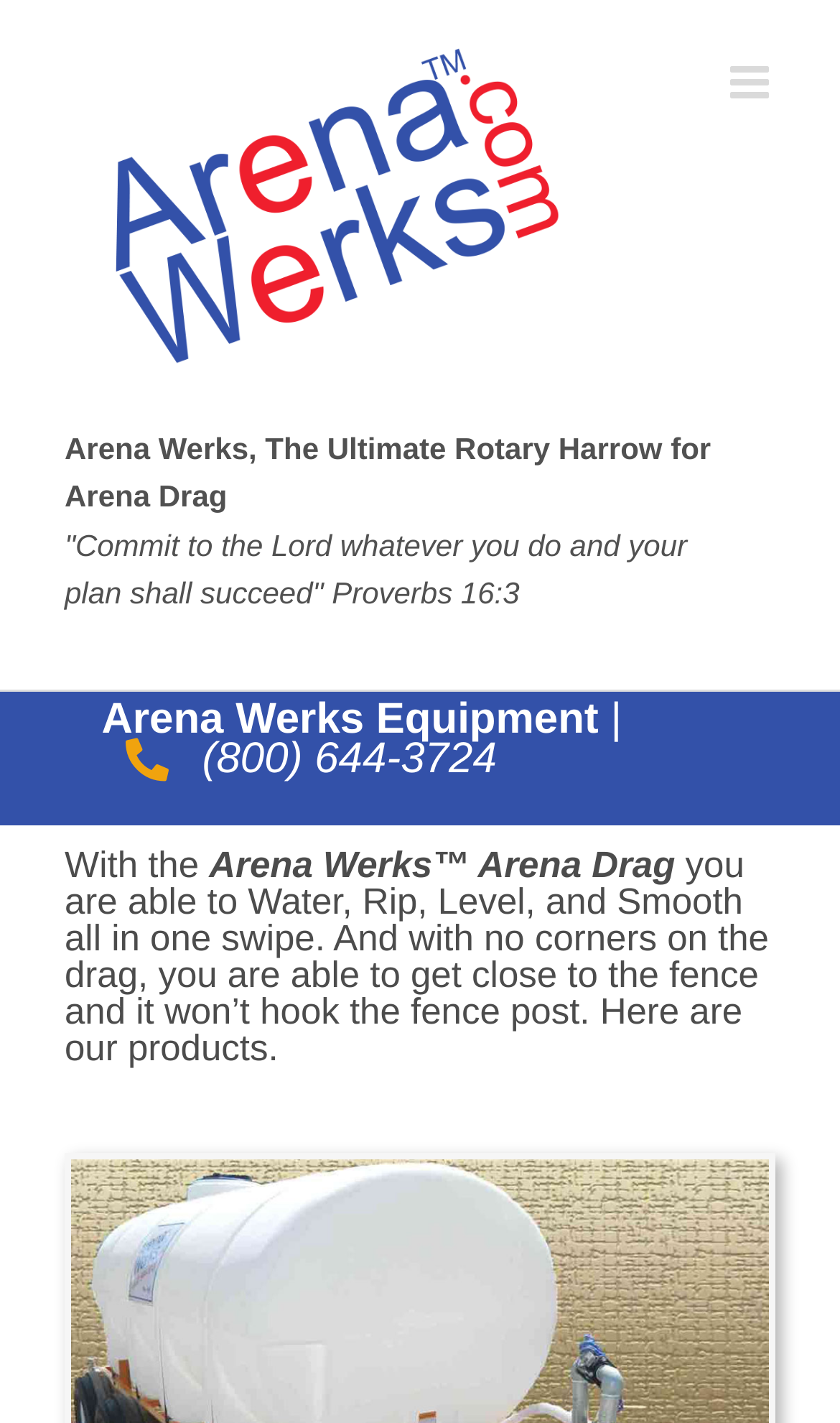What is the purpose of the Arena Werks Arena Drag?
Can you give a detailed and elaborate answer to the question?

I found the purpose of the Arena Werks Arena Drag by looking at the text that says 'With the Arena Werks™ Arena Drag you are able to Water, Rip, Level, and Smooth all in one swipe...'. This text is likely to be describing the product's functionality, and the purpose is explicitly stated.